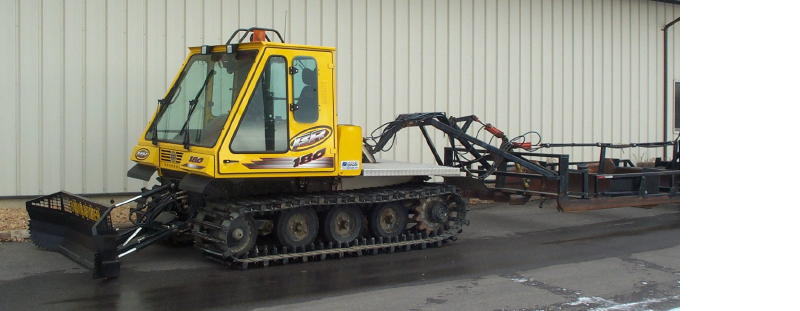What is likely attached to the articulating arm?
Based on the screenshot, respond with a single word or phrase.

Additional grooming equipment